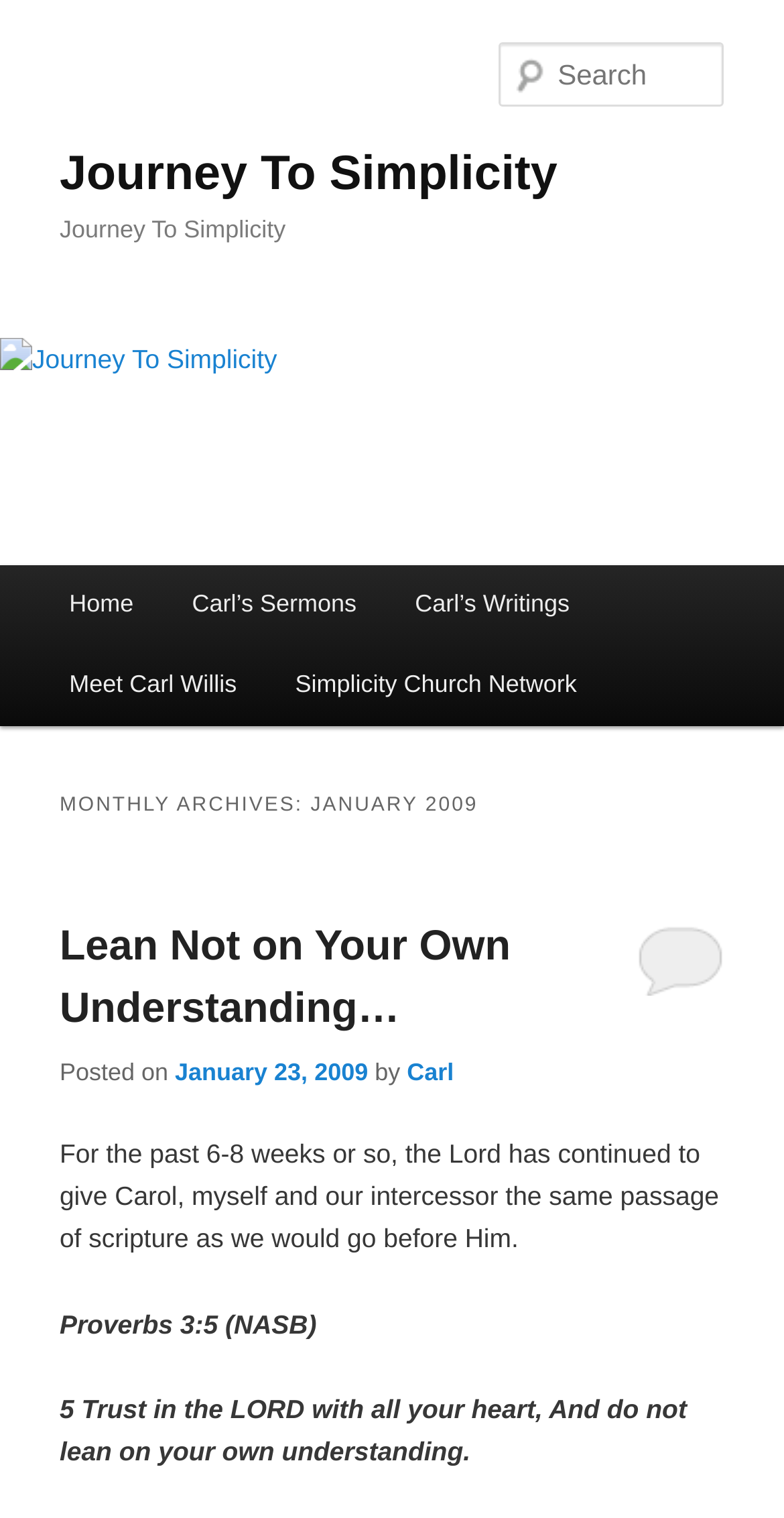Answer briefly with one word or phrase:
How many links are there in the main menu?

5